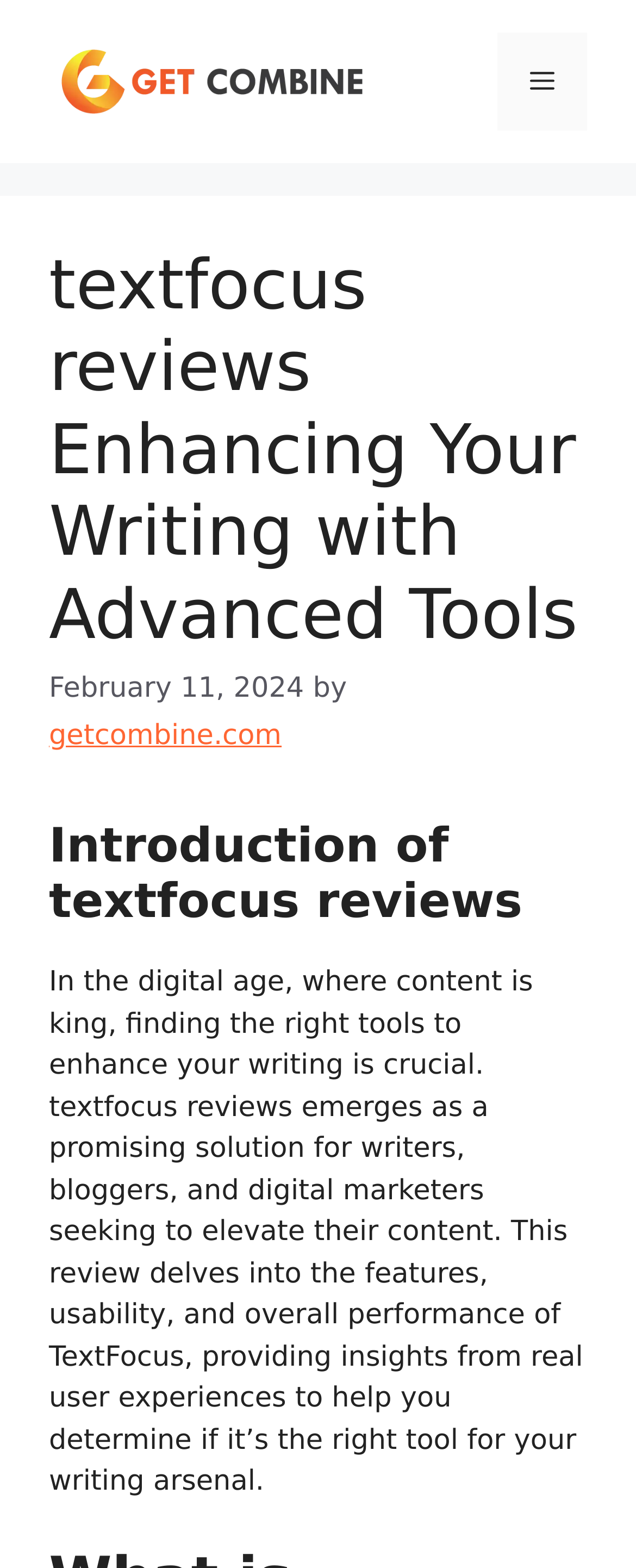What is the target audience of TextFocus?
Please ensure your answer to the question is detailed and covers all necessary aspects.

The introduction section explicitly states that TextFocus is a tool for writers, bloggers, and digital marketers, indicating that these groups are the target audience for the tool.